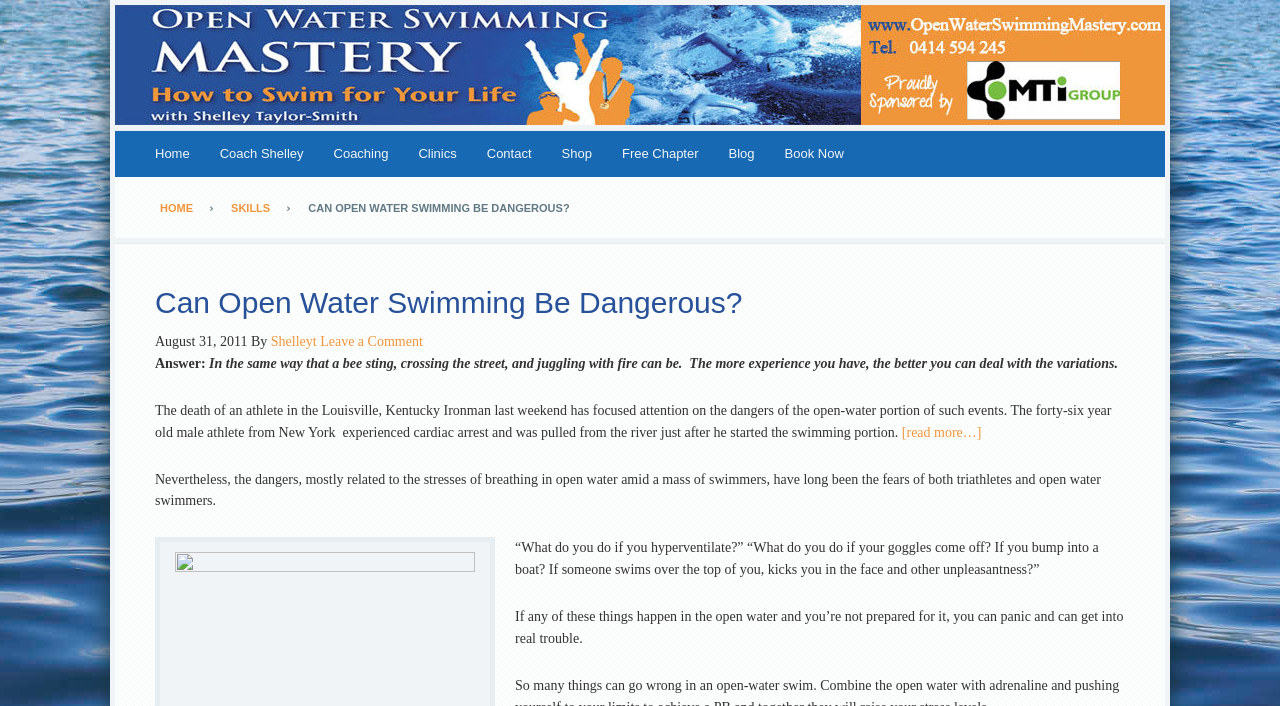Determine the bounding box coordinates of the clickable region to execute the instruction: "Read more about the dangers of open-water swimming". The coordinates should be four float numbers between 0 and 1, denoted as [left, top, right, bottom].

[0.705, 0.601, 0.767, 0.623]